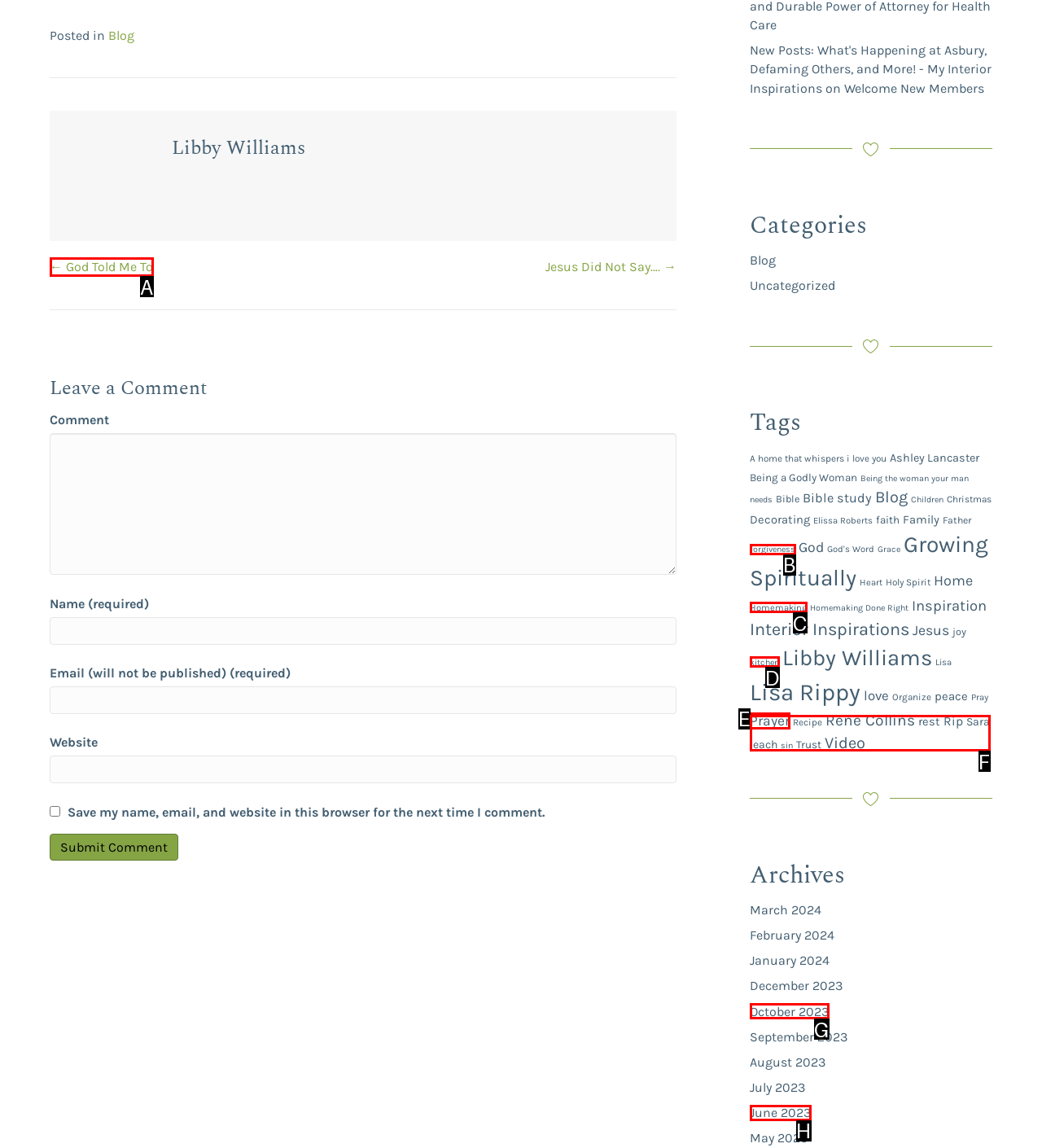Determine which option matches the description: ← God Told Me To. Answer using the letter of the option.

A